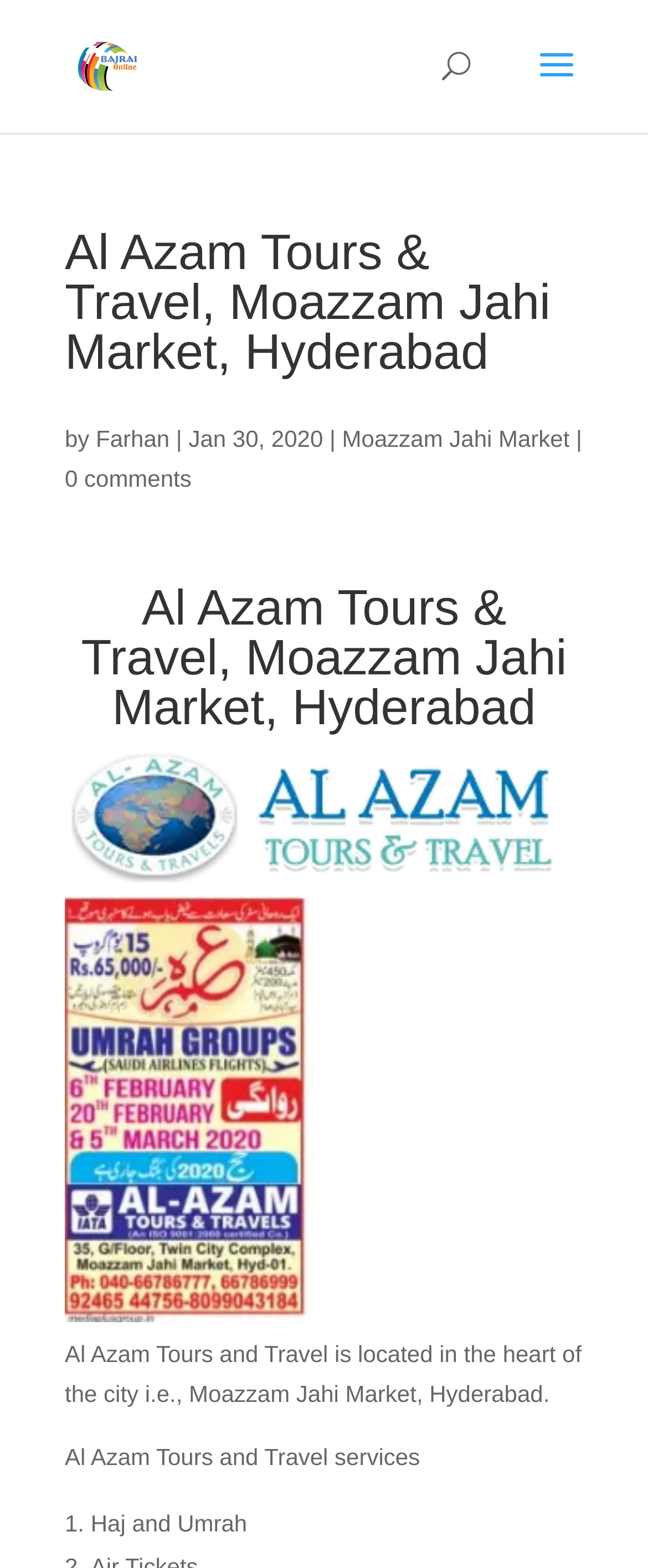Your task is to extract the text of the main heading from the webpage.

Al Azam Tours & Travel, Moazzam Jahi Market, Hyderabad